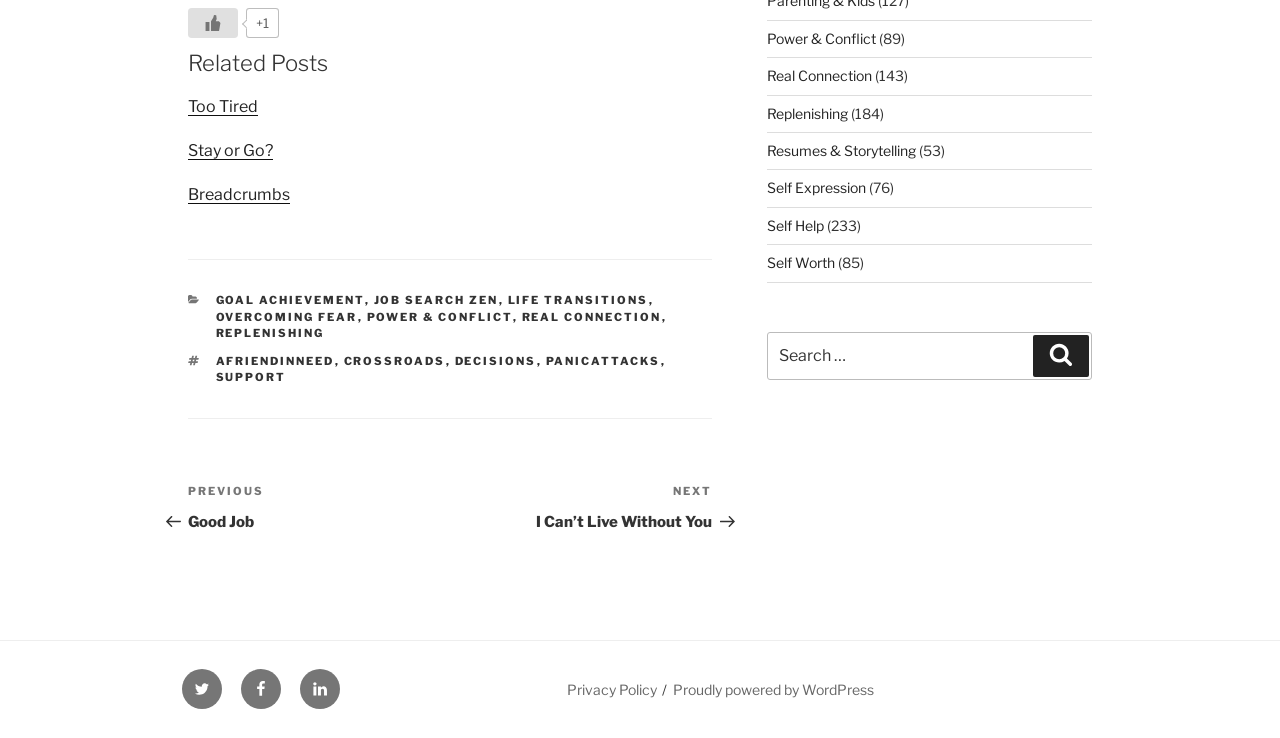Determine the bounding box coordinates for the UI element matching this description: "Overcoming Fear".

[0.168, 0.42, 0.279, 0.439]